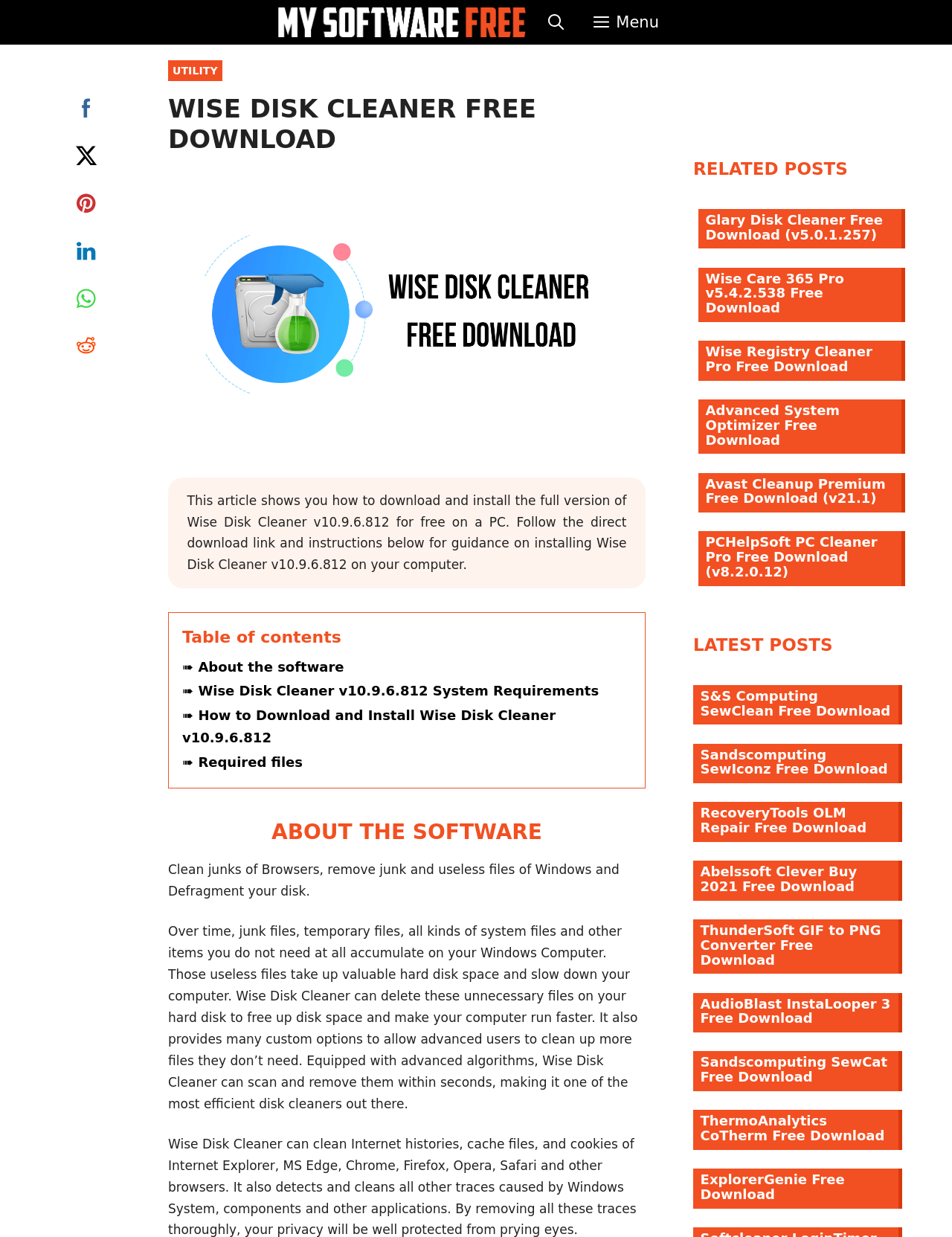What is the name of the software being downloaded?
From the image, provide a succinct answer in one word or a short phrase.

Wise Disk Cleaner